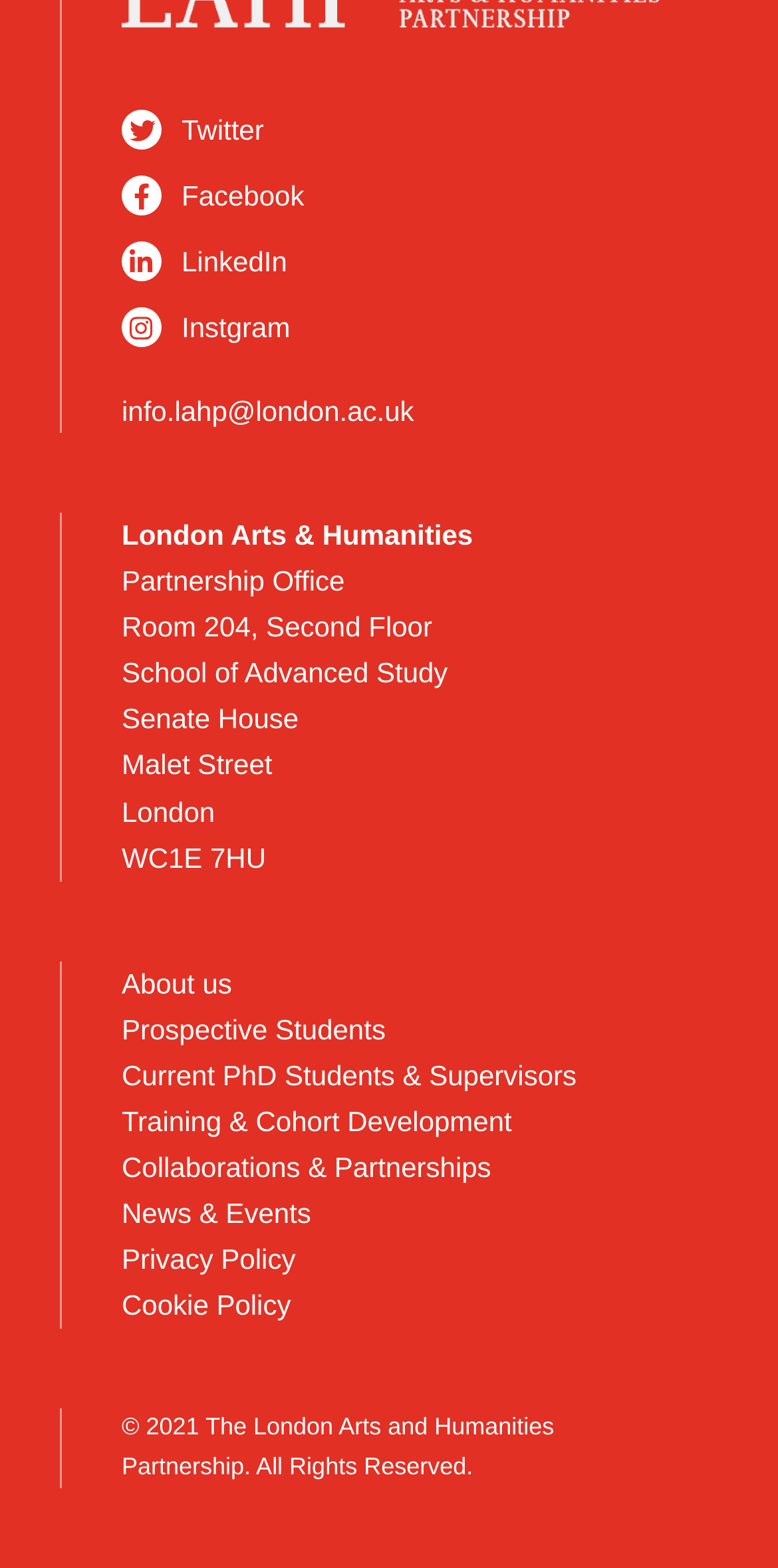Please identify the coordinates of the bounding box that should be clicked to fulfill this instruction: "view news and events".

[0.156, 0.764, 0.4, 0.784]